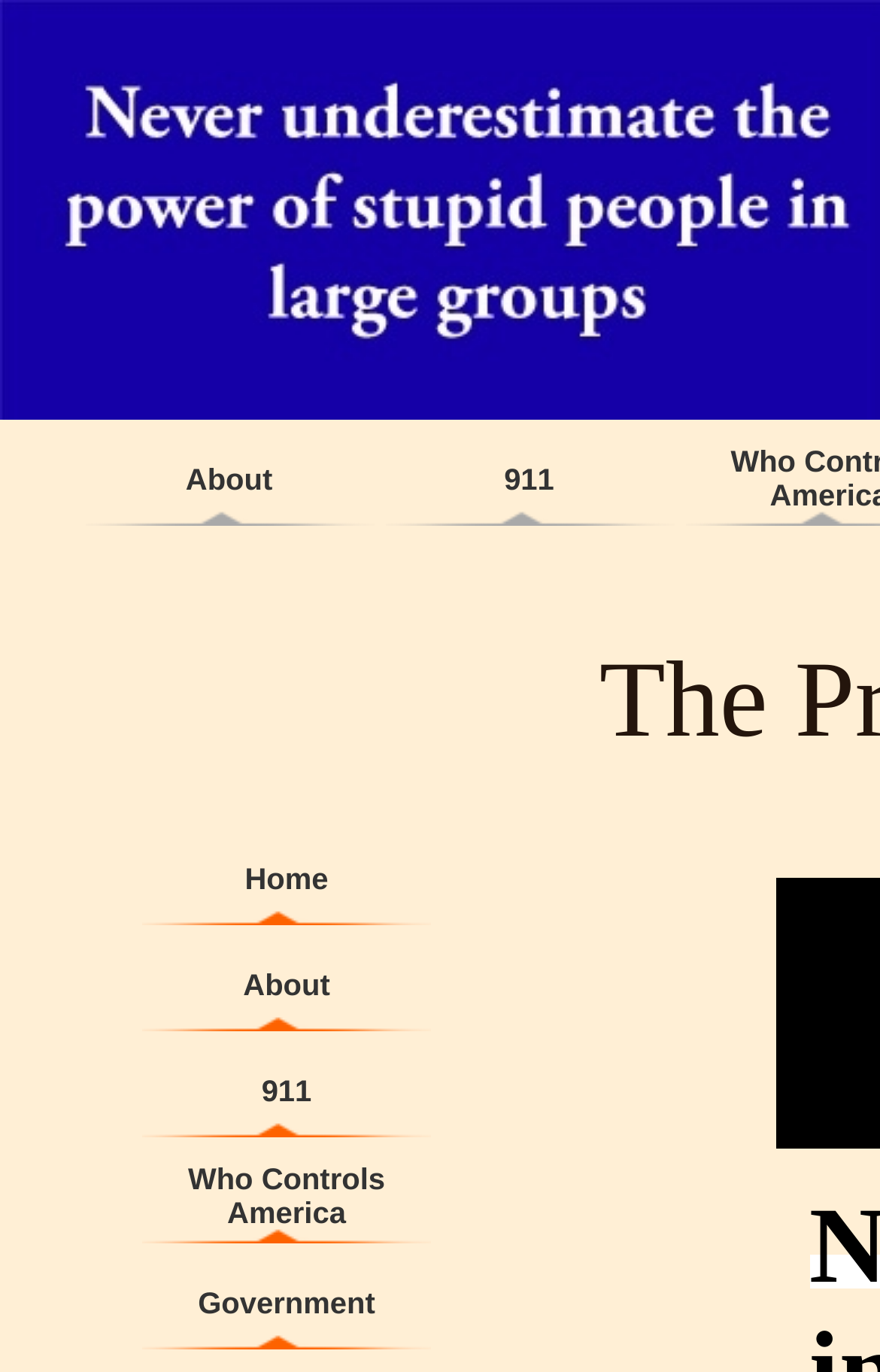Respond with a single word or short phrase to the following question: 
How many rows are there in the grid?

9